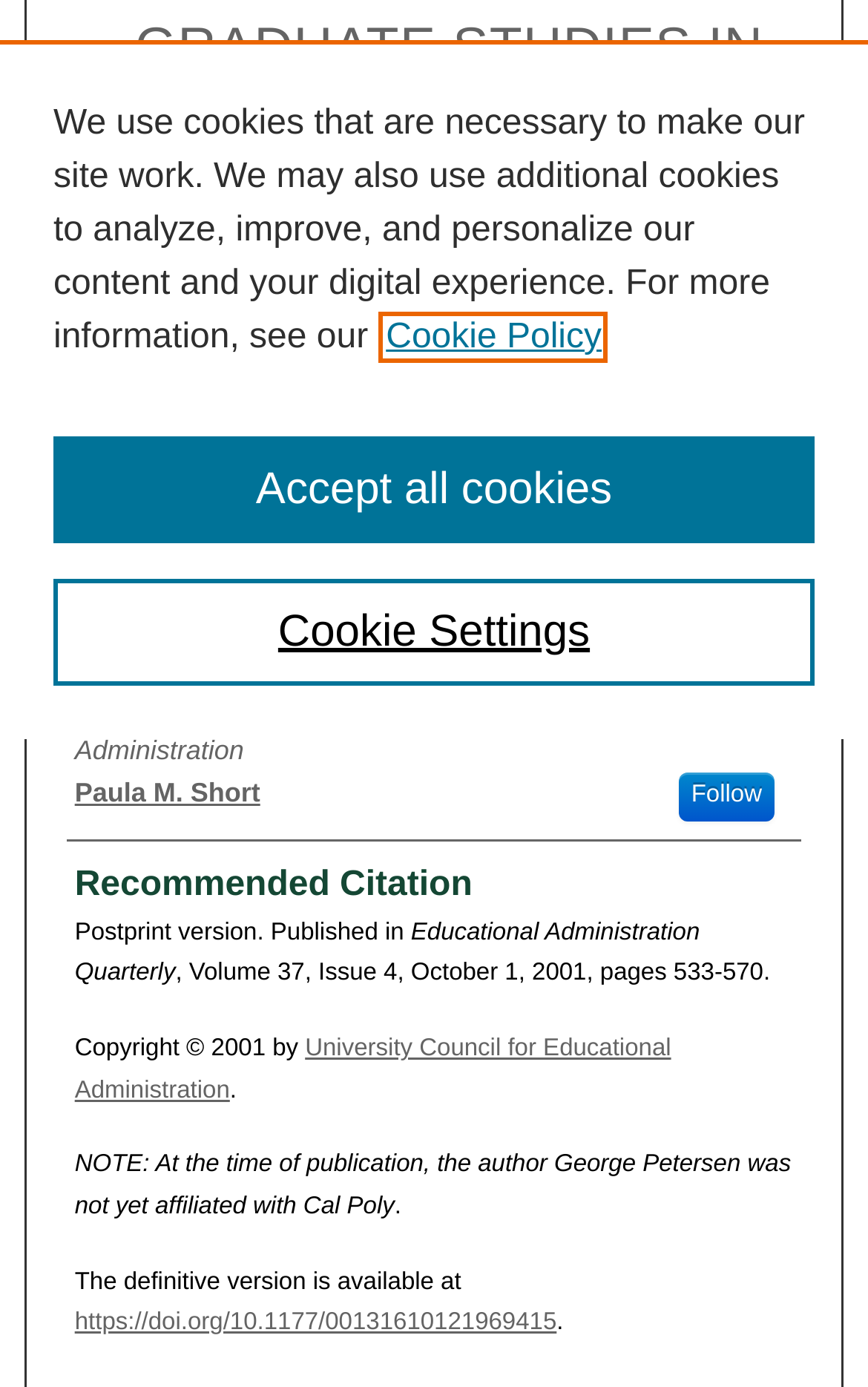Locate the UI element that matches the description University Council for Educational Administration in the webpage screenshot. Return the bounding box coordinates in the format (top-left x, top-left y, bottom-right x, bottom-right y), with values ranging from 0 to 1.

[0.086, 0.746, 0.773, 0.796]